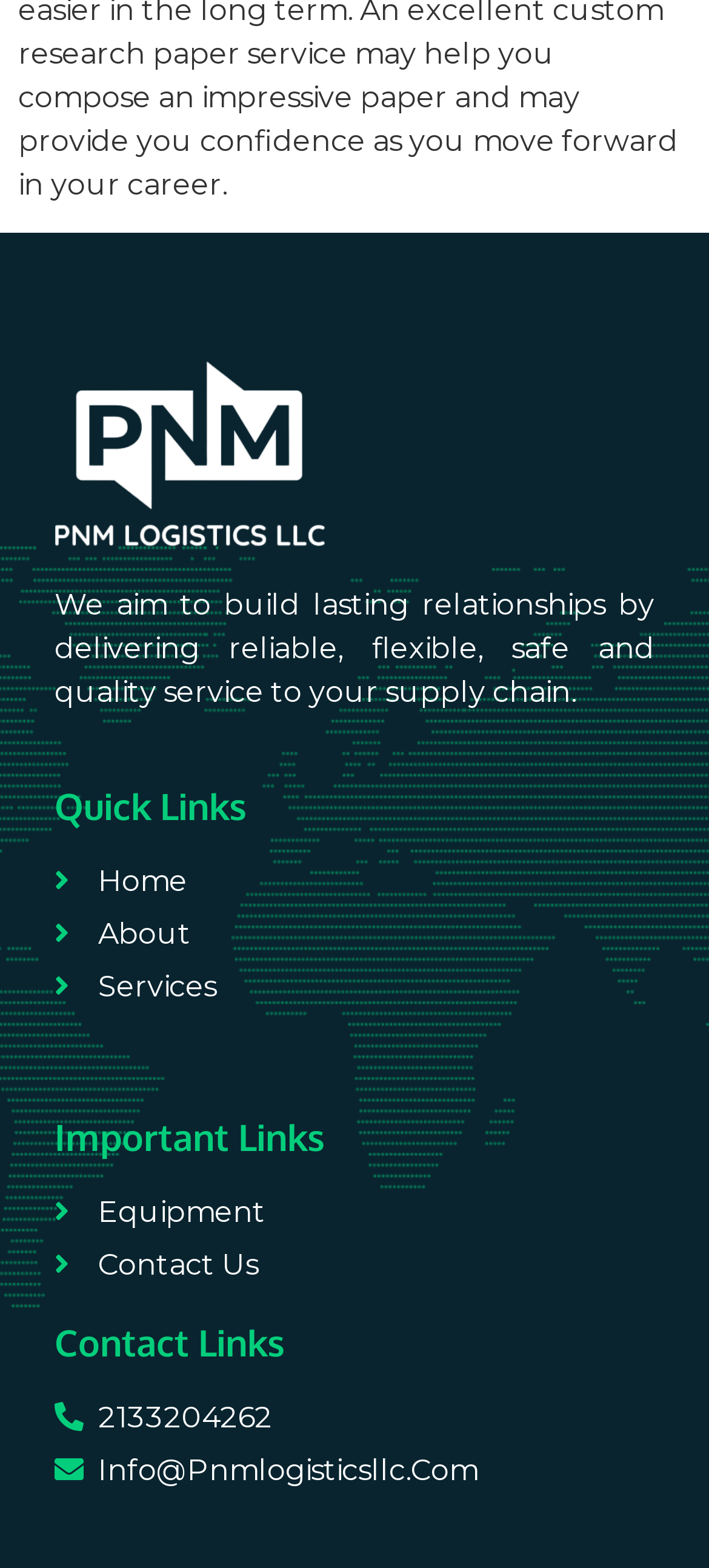How many quick links are there?
Use the image to give a comprehensive and detailed response to the question.

There are three quick links, which are 'Home', 'About', and 'Services', listed under the heading 'Quick Links'.